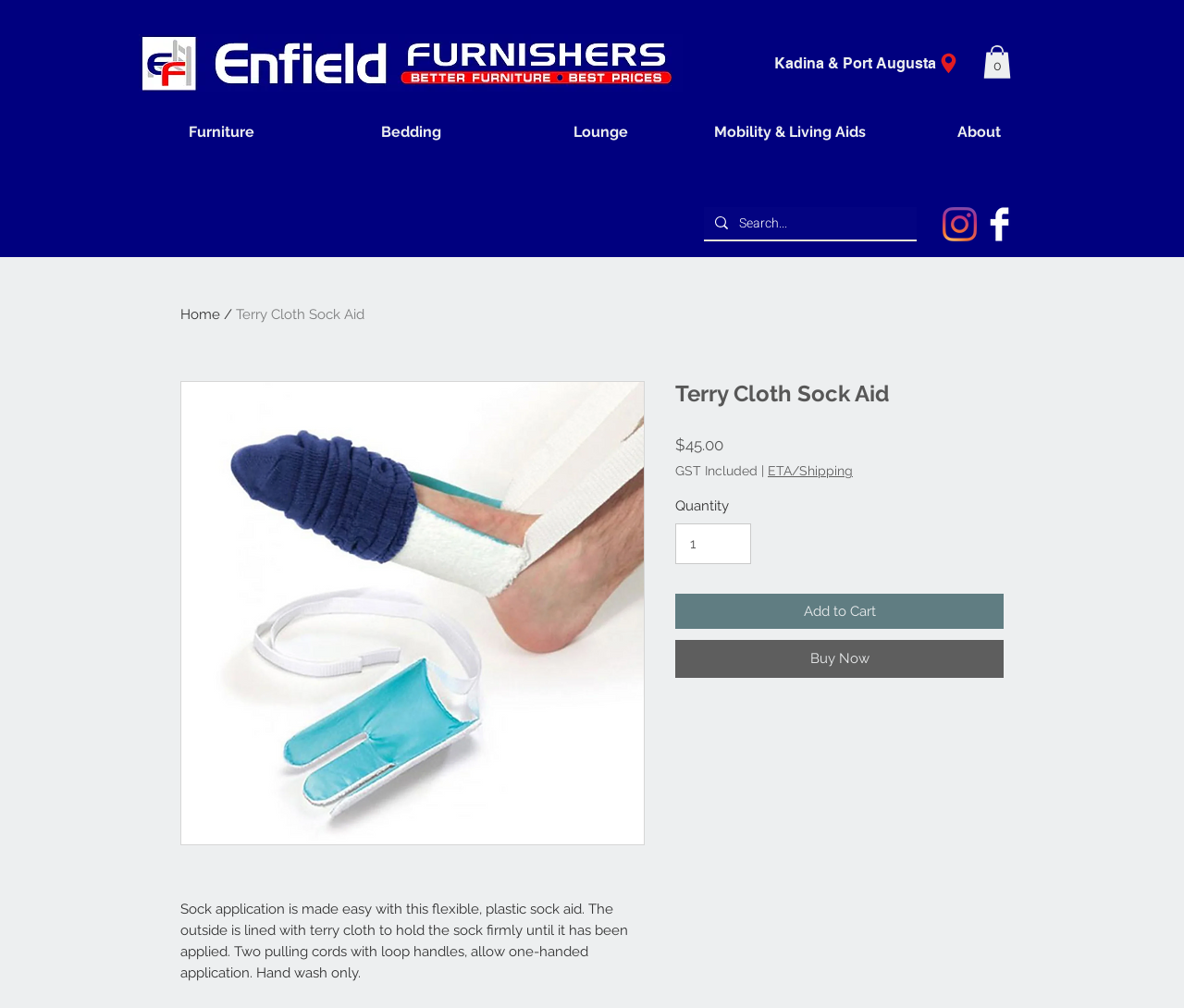Pinpoint the bounding box coordinates of the area that should be clicked to complete the following instruction: "Check ETA and Shipping". The coordinates must be given as four float numbers between 0 and 1, i.e., [left, top, right, bottom].

[0.648, 0.46, 0.72, 0.475]